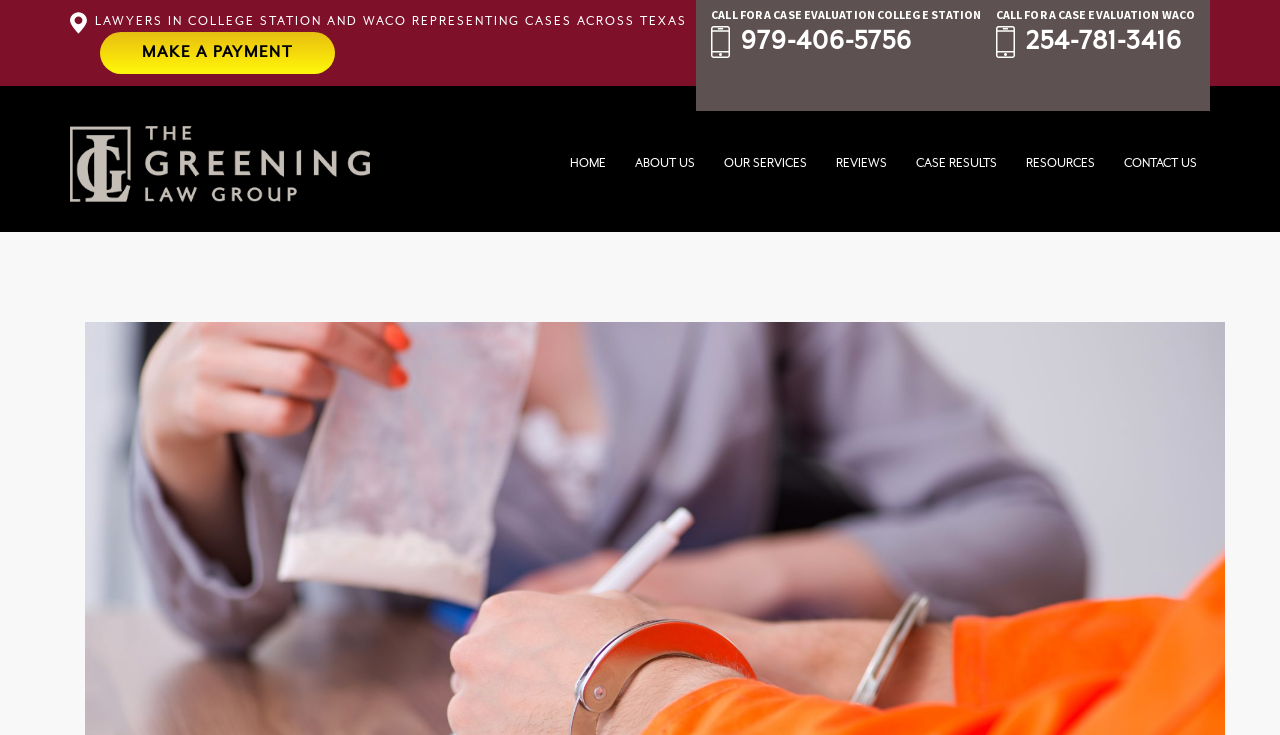Please specify the bounding box coordinates for the clickable region that will help you carry out the instruction: "Navigate to the 'CONTACT US' page".

[0.868, 0.199, 0.945, 0.248]